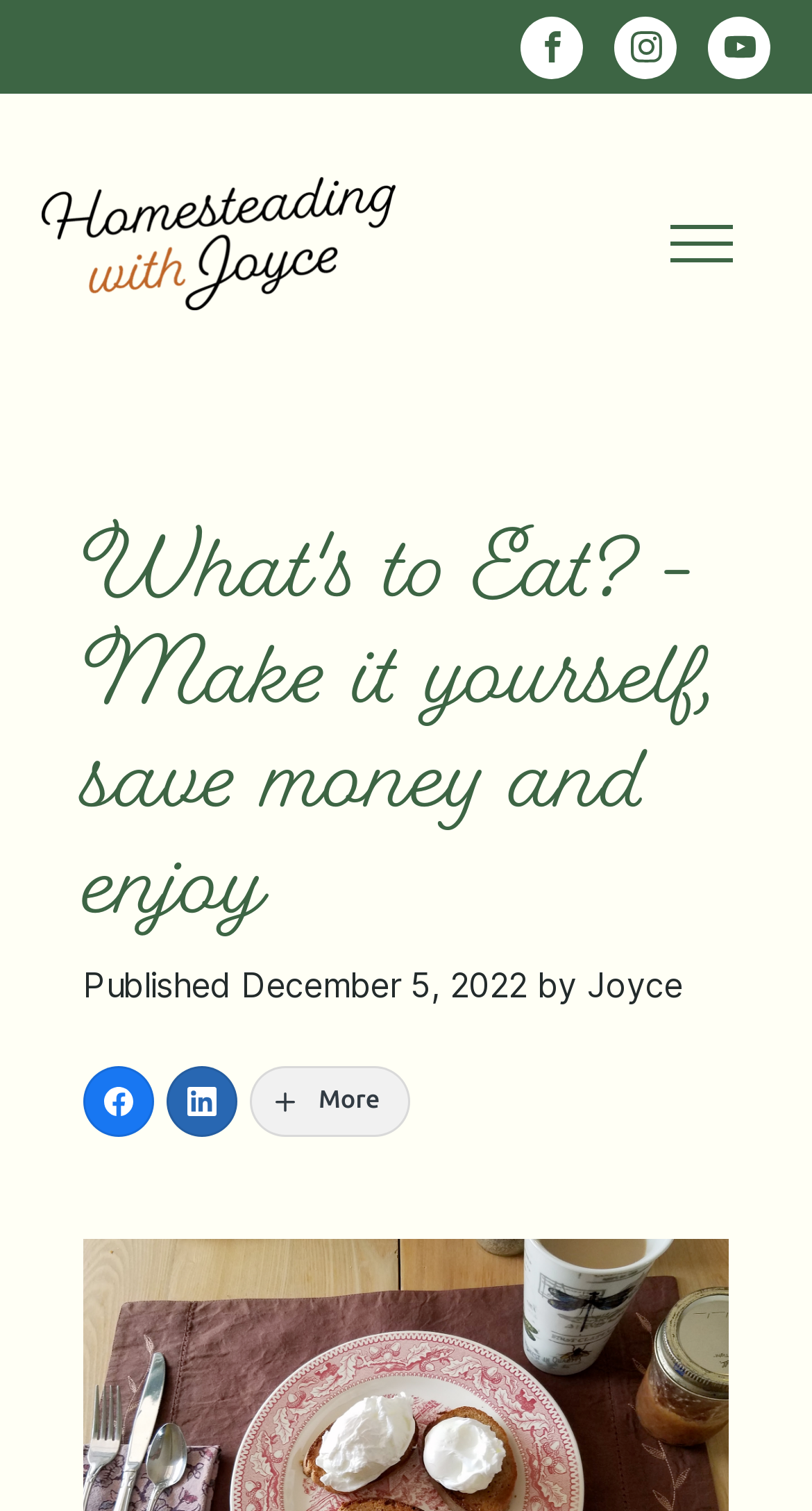Using floating point numbers between 0 and 1, provide the bounding box coordinates in the format (top-left x, top-left y, bottom-right x, bottom-right y). Locate the UI element described here: aria-label="Facebook"

[0.103, 0.705, 0.19, 0.752]